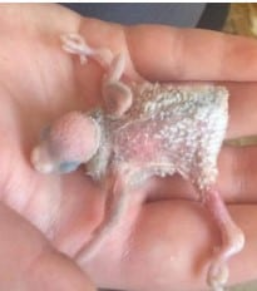Provide an in-depth description of the image you see.

The image depicts a young budgerigar chick with splayed legs, lying in the palm of a hand. The chick is characterized by its fragile and underdeveloped features, showcasing its delicate stage of growth. The condition of splayed legs, which is notable in this case, indicates a potential health issue either congenital or acquired during development. This visual serves as an important reference for budgerigar enthusiasts and breeders regarding early detection of such conditions, emphasizing the need for proper care and intervention to ensure healthier outcomes for the chicks. The image is presented with a caption crediting the source as the United Budgerigar Society, Victoria, reinforcing the educational aspect of the visual in the context of budgerigar care and breeding practices.